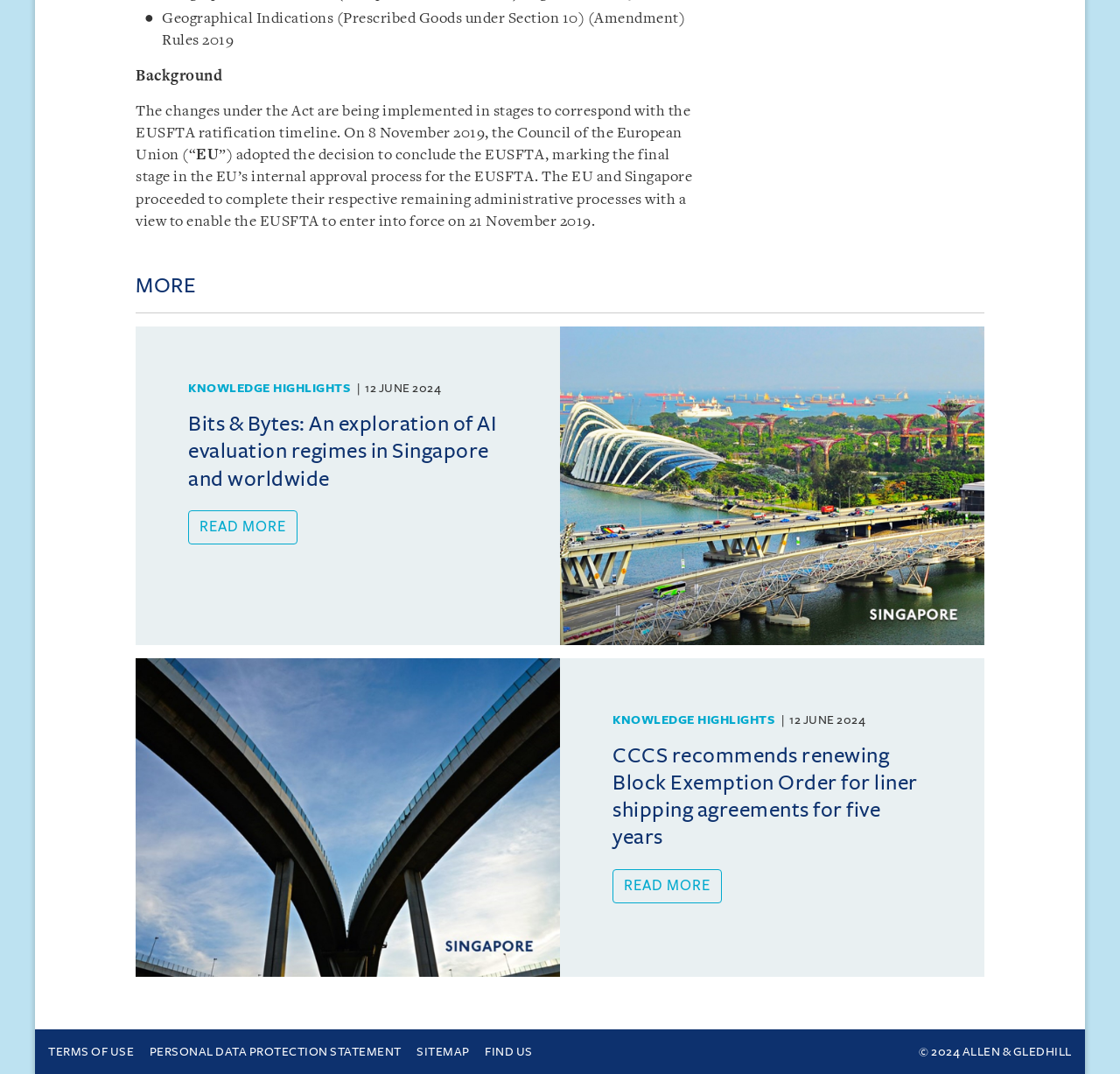What is the date mentioned in the 'Bits & Bytes' article?
Provide a detailed answer to the question using information from the image.

The date mentioned in the 'Bits & Bytes' article can be found in the StaticText element with the text '12 JUNE 2024' within the article section.